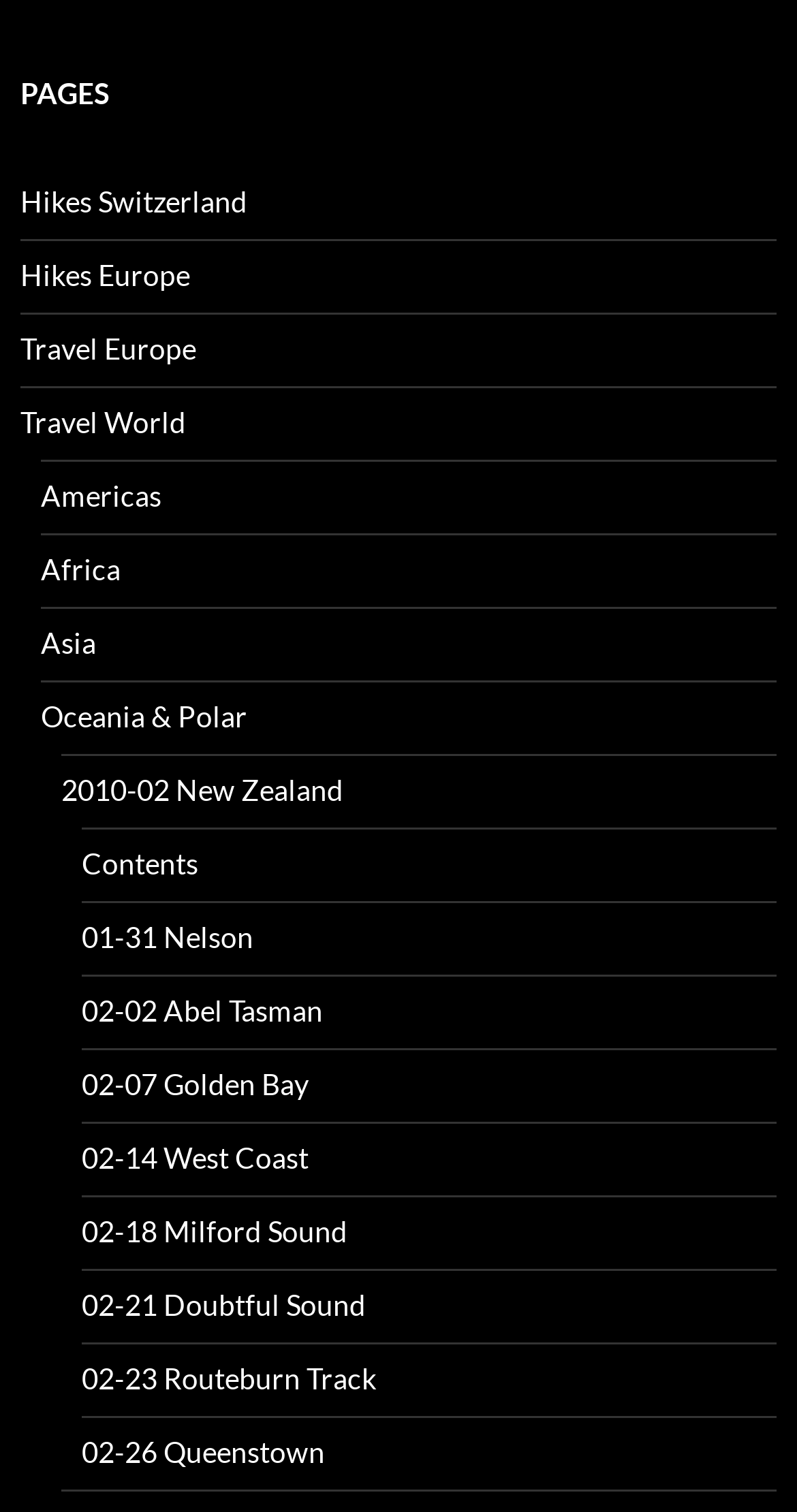What is the name of the track mentioned on February 23?
Please use the image to deliver a detailed and complete answer.

The name of the track mentioned on February 23 can be found by looking at the link '02-23 Routeburn Track'. This link is part of a series of links that appear to be organized by date, and the text of the link indicates that it is related to a track or trail.